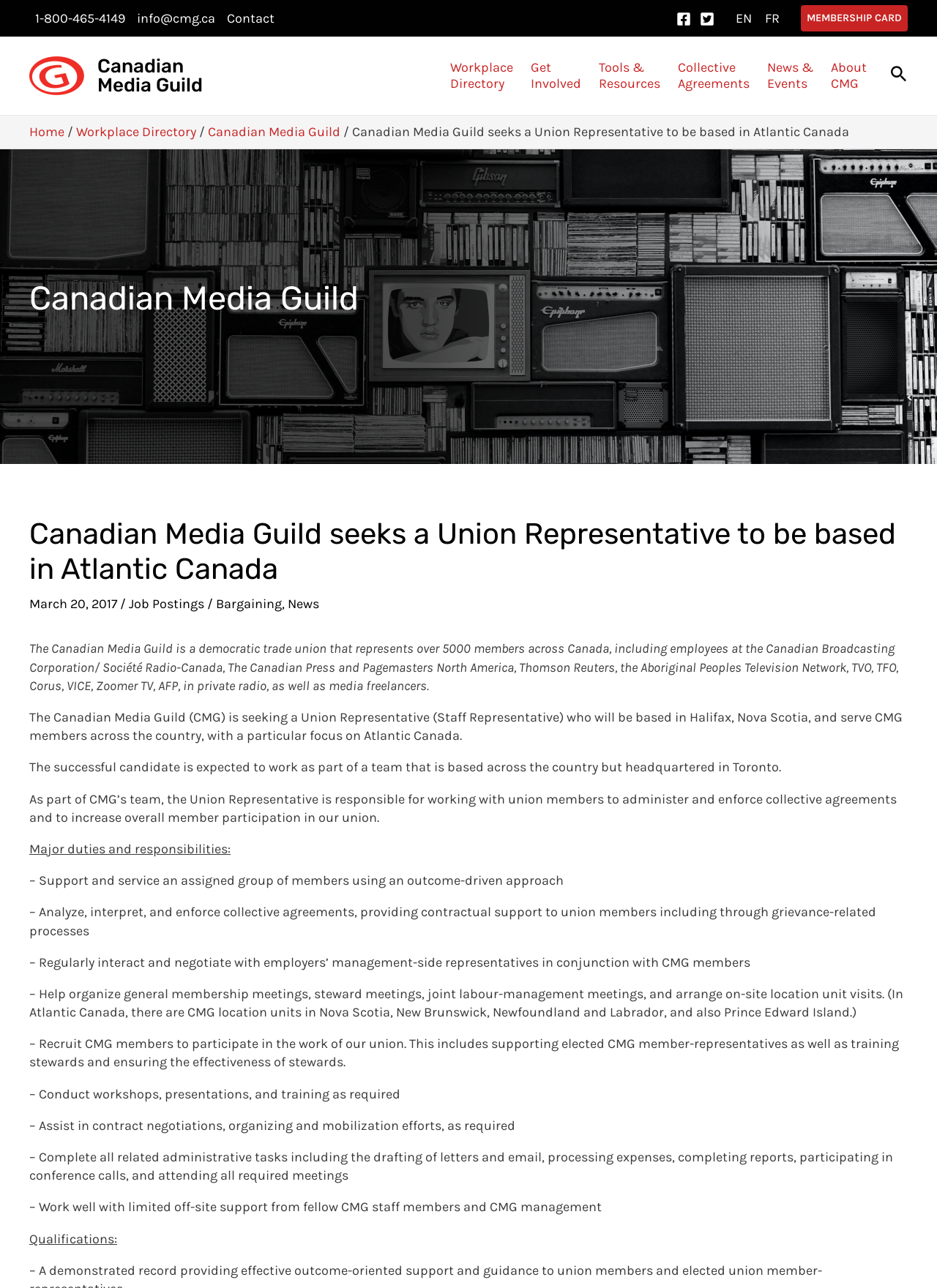How many members does the Canadian Media Guild represent?
Please give a detailed and elaborate answer to the question based on the image.

I found the answer by reading the static text element that describes the Canadian Media Guild, which is located in the main content area of the webpage.